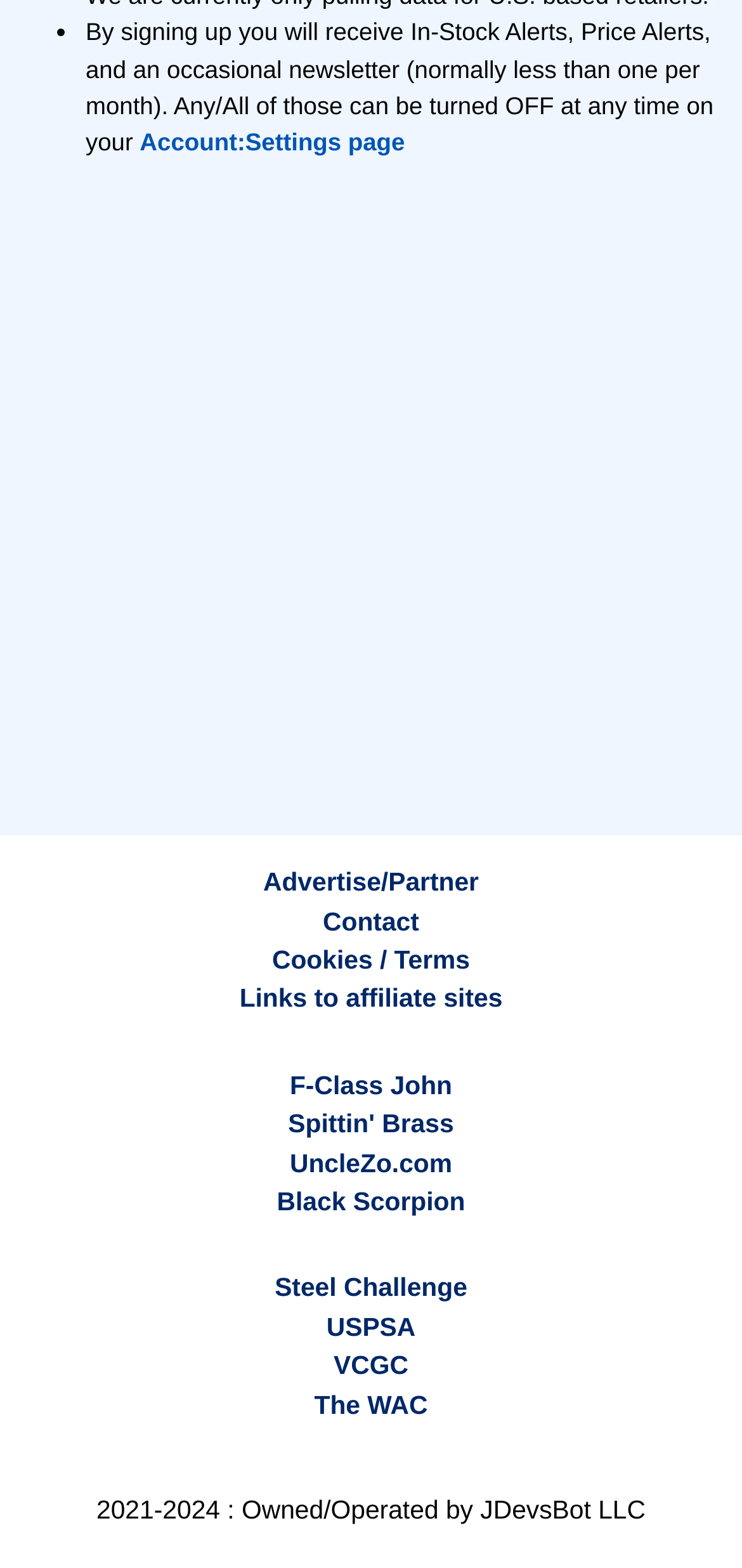Please determine the bounding box coordinates for the element with the description: "VCGC".

[0.45, 0.862, 0.55, 0.88]